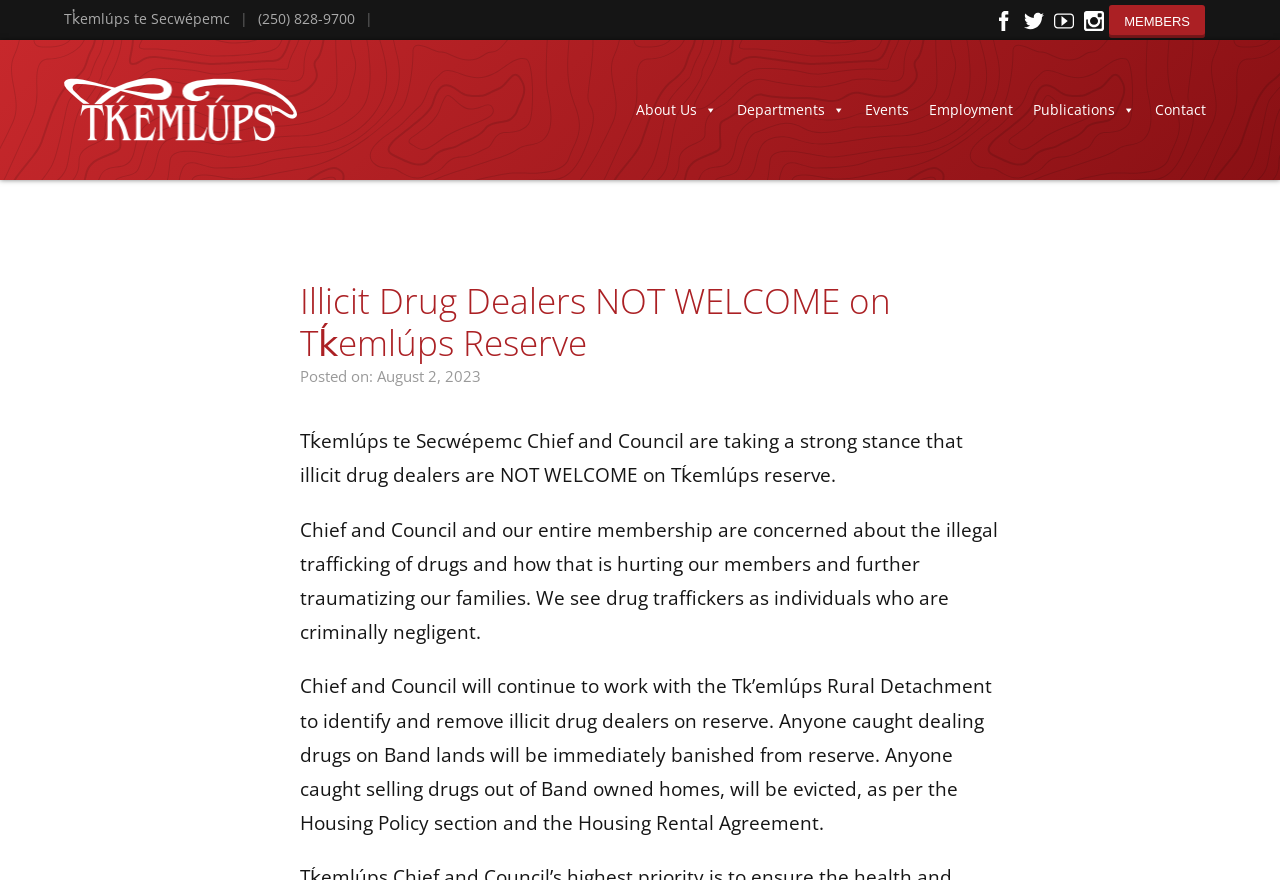Please determine the bounding box coordinates of the clickable area required to carry out the following instruction: "Contact Tk̓emlúps te Secwépemc". The coordinates must be four float numbers between 0 and 1, represented as [left, top, right, bottom].

[0.895, 0.102, 0.95, 0.148]